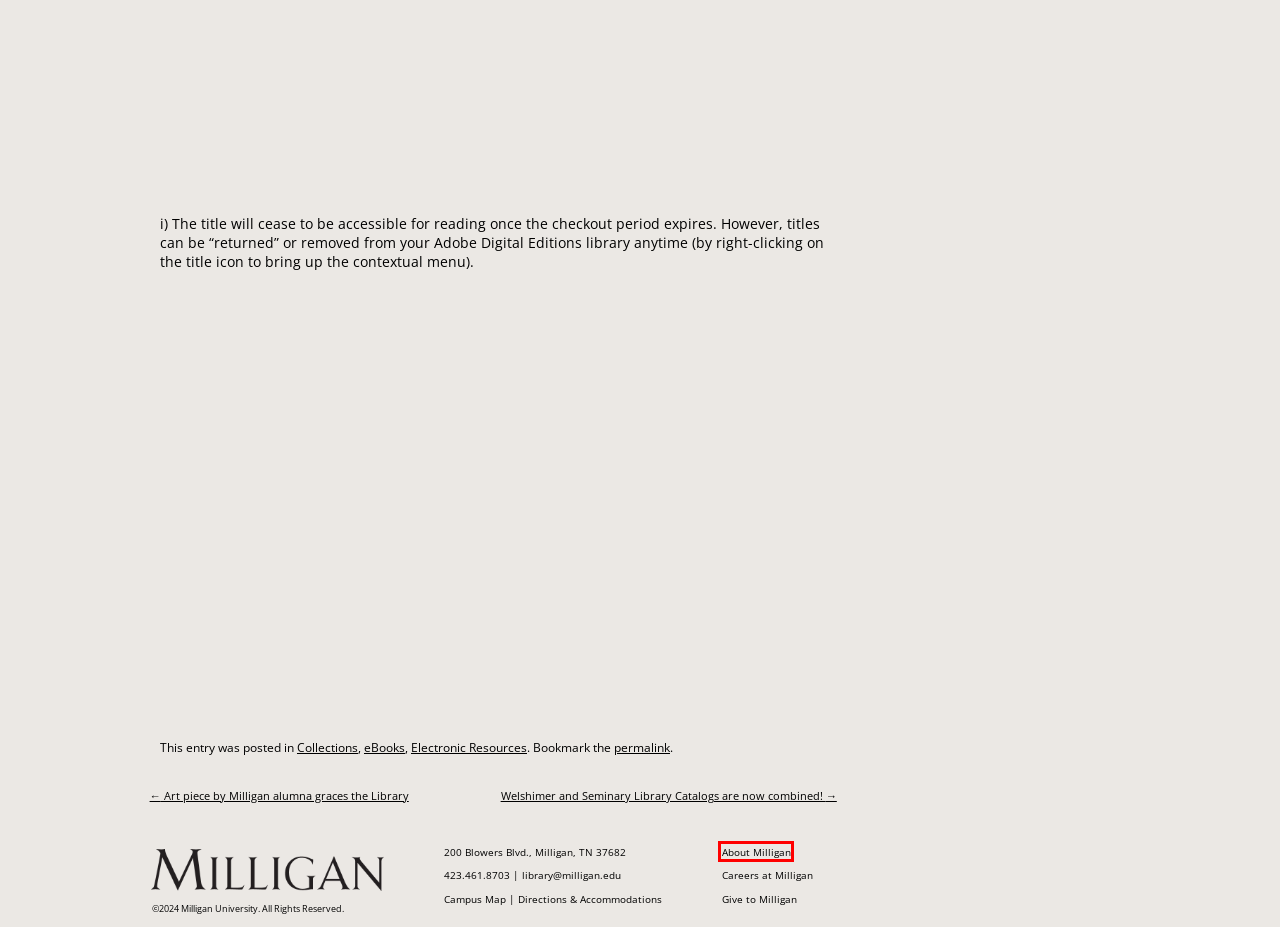Look at the screenshot of a webpage that includes a red bounding box around a UI element. Select the most appropriate webpage description that matches the page seen after clicking the highlighted element. Here are the candidates:
A. Jobs - Milligan University
B. Collections | Milligan Libraries
C. Electronic Resources | Milligan Libraries
D. About Milligan - Milligan University
E. Art piece by Milligan alumna graces the Library | Milligan Libraries
F. Welshimer and Seminary Library Catalogs are now combined! | Milligan Libraries
G. eBooks | Milligan Libraries
H. Advancement - Milligan University

D